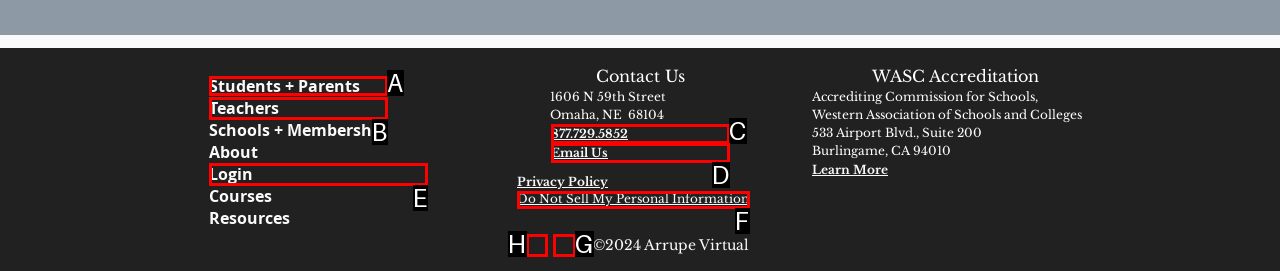Tell me the letter of the correct UI element to click for this instruction: Check Facebook on Social Bar. Answer with the letter only.

H